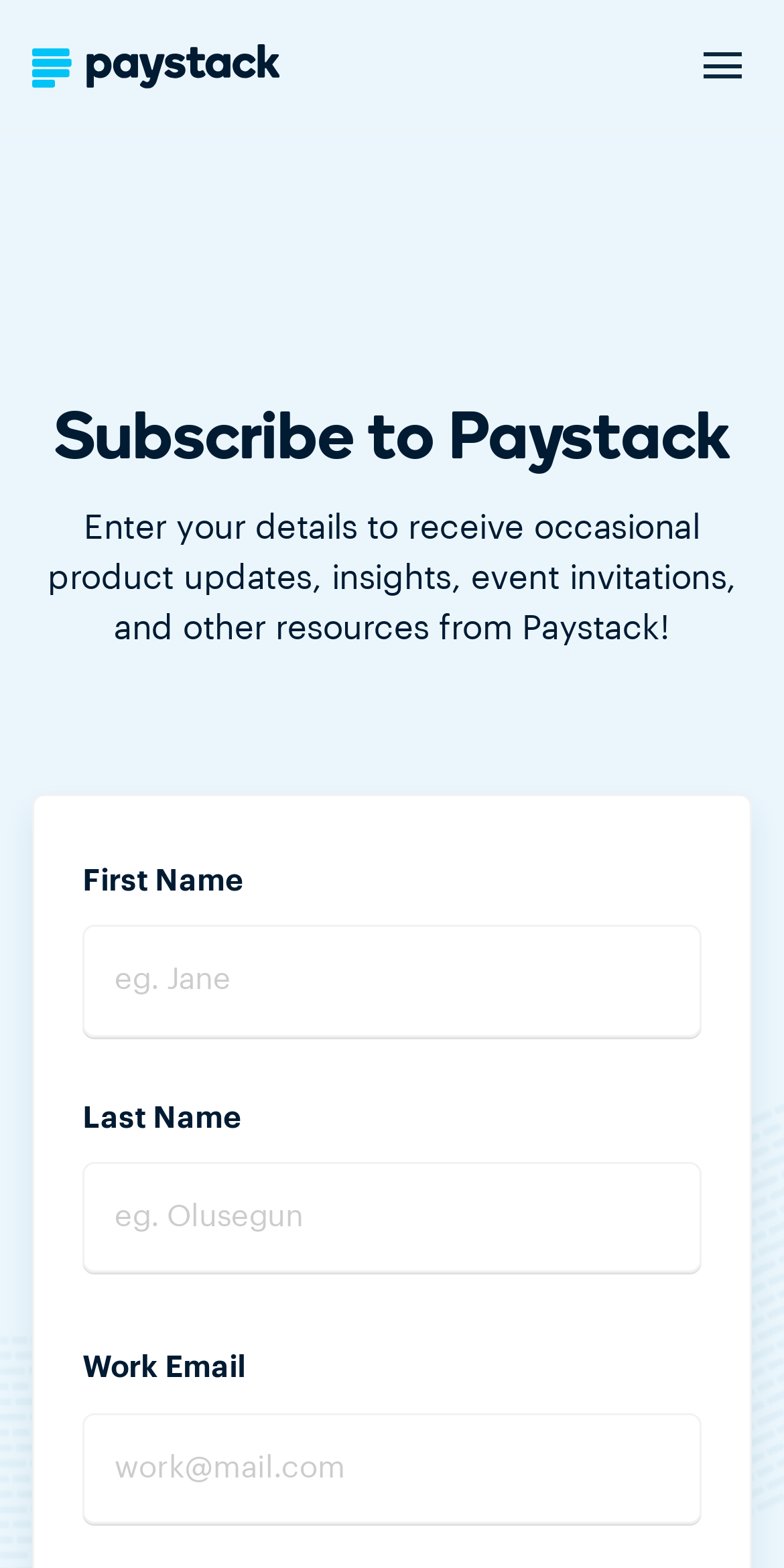What is the position of the image on the webpage?
Can you provide an in-depth and detailed response to the question?

According to the bounding box coordinates, the image is located at [0.041, 0.028, 0.357, 0.056], which indicates that it is positioned at the top-left corner of the webpage.